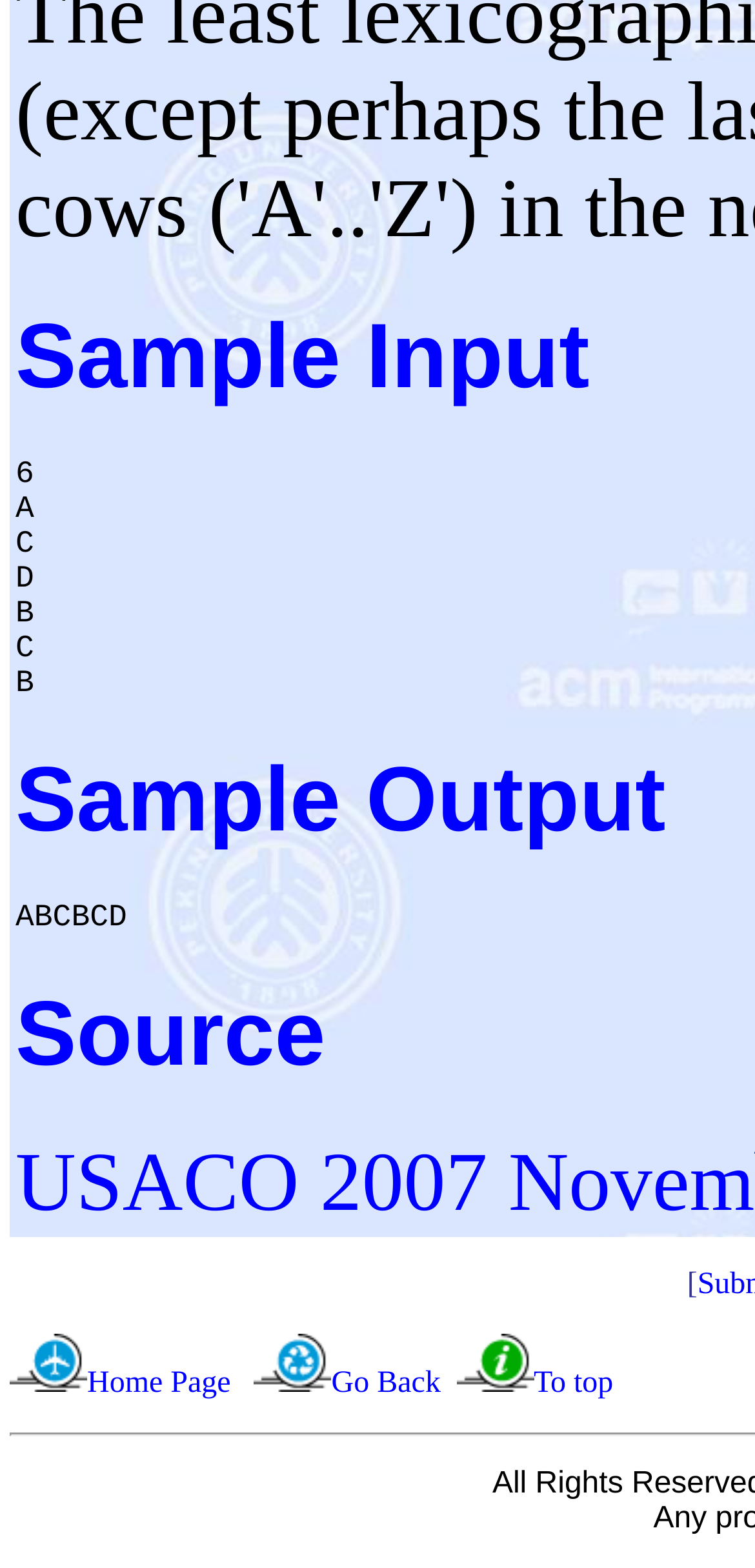Respond concisely with one word or phrase to the following query:
How many links are present at the bottom of the page?

3